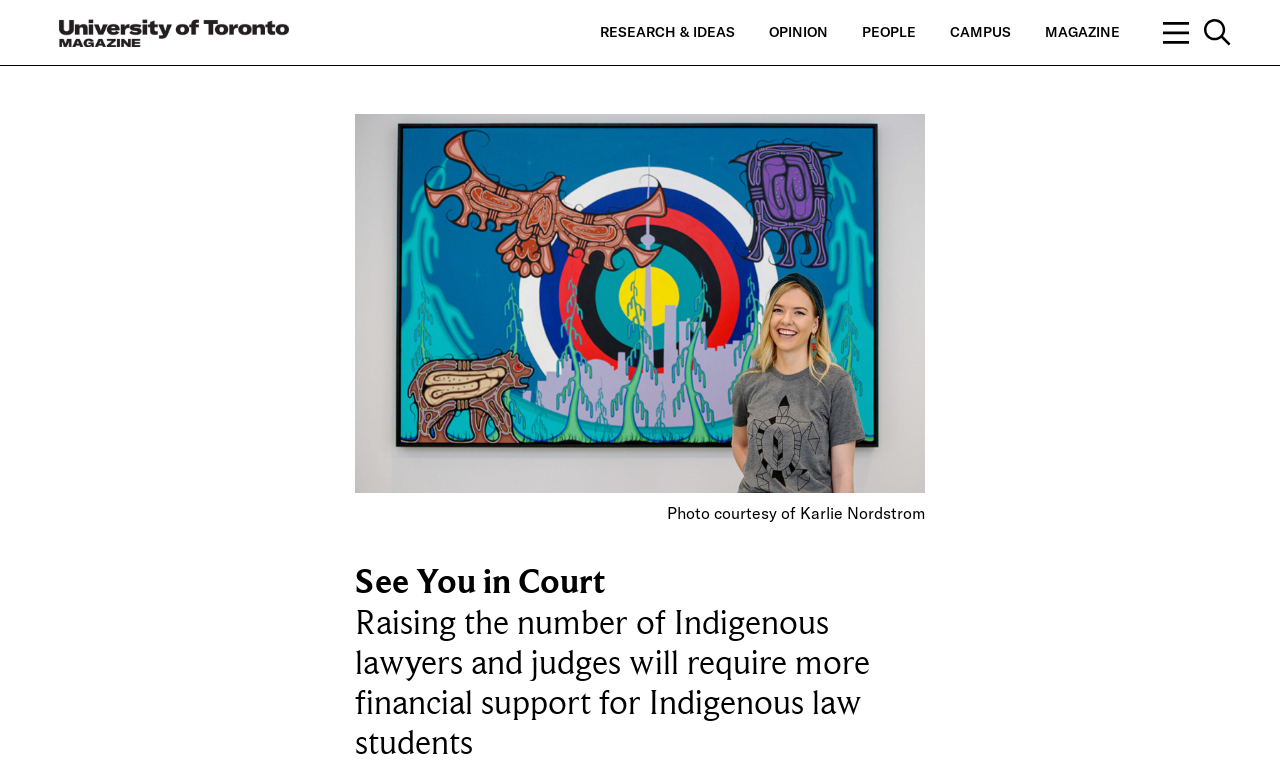What is the topic of the article?
Based on the screenshot, provide your answer in one word or phrase.

Indigenous law students